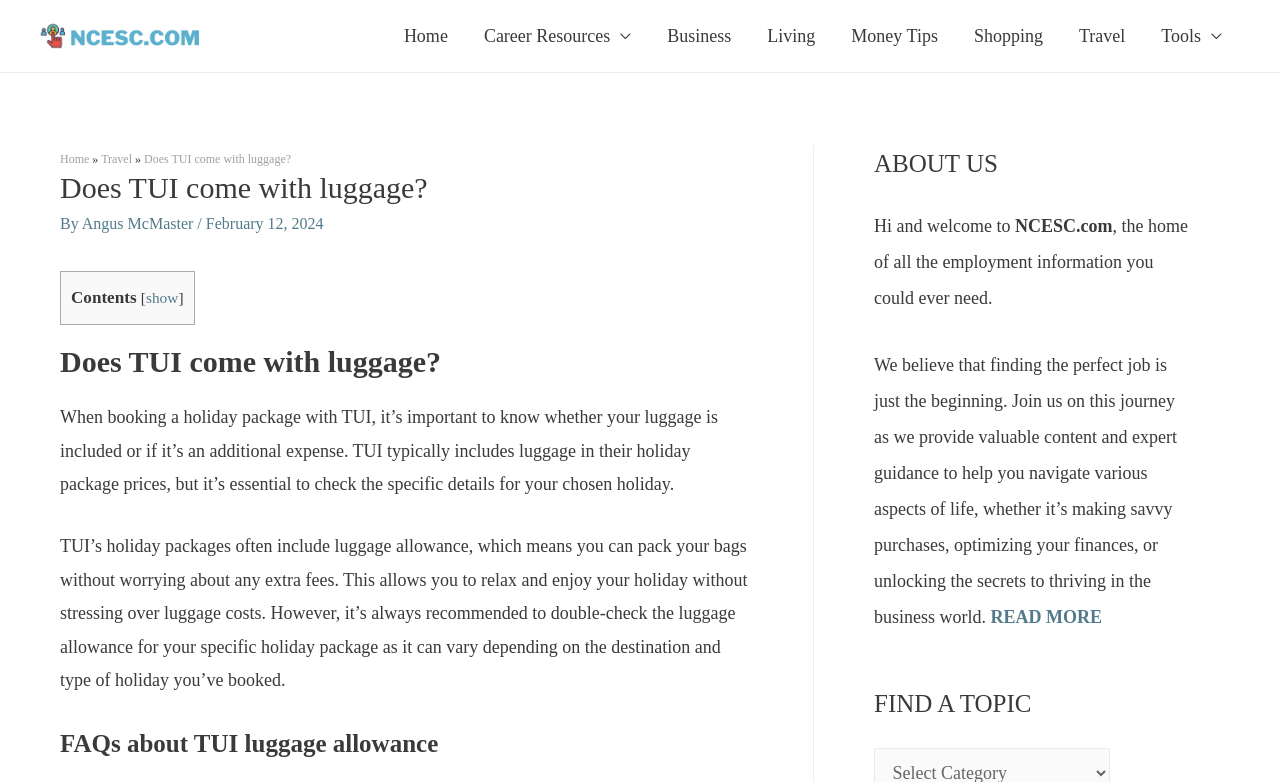Please determine the bounding box coordinates of the element's region to click in order to carry out the following instruction: "Click on the 'Travel' link". The coordinates should be four float numbers between 0 and 1, i.e., [left, top, right, bottom].

[0.829, 0.0, 0.893, 0.092]